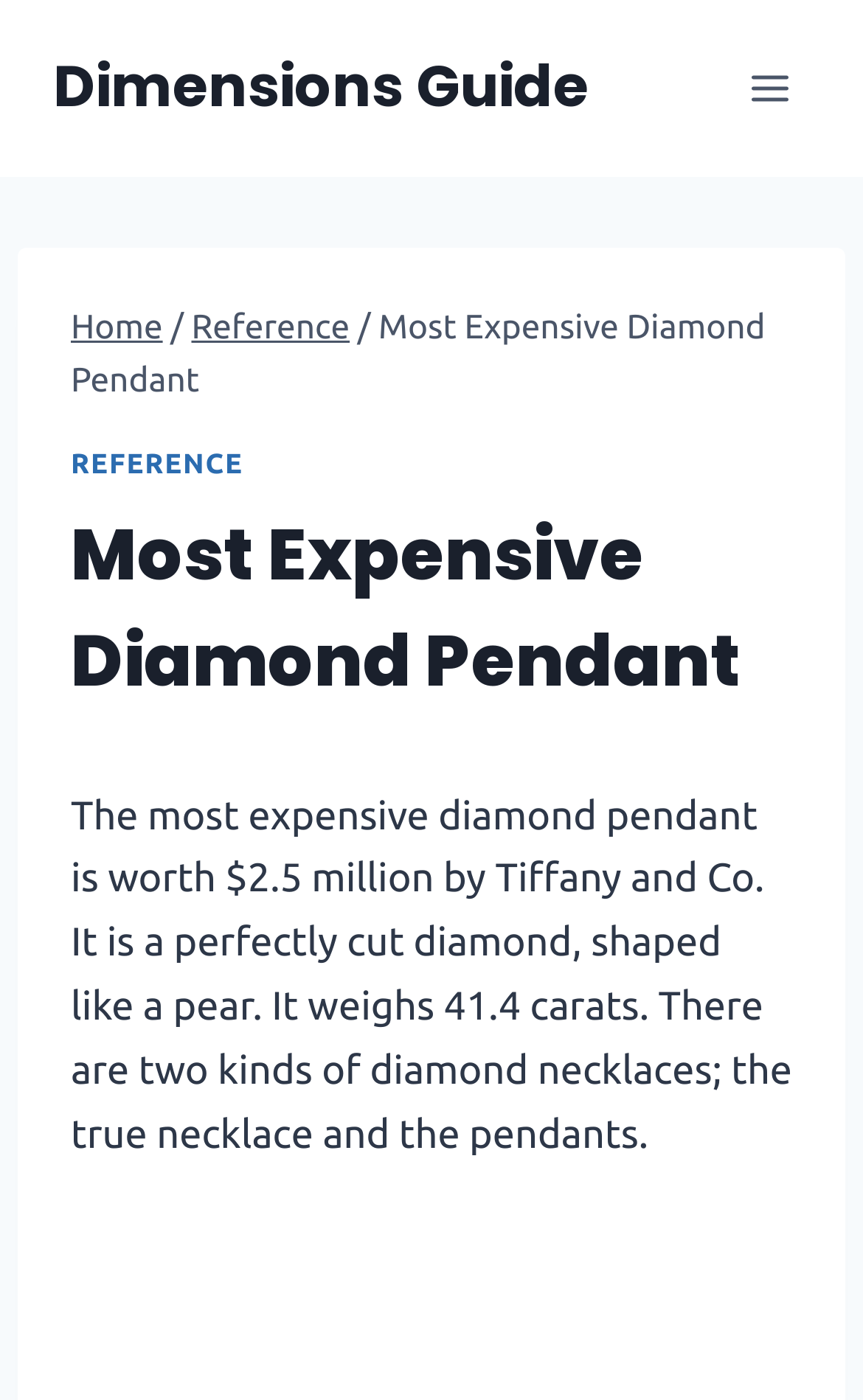Can you give a comprehensive explanation to the question given the content of the image?
What is the weight of the most expensive diamond pendant?

The weight of the most expensive diamond pendant can be found in the paragraph of text on the webpage, which states 'It weighs 41.4 carats.'